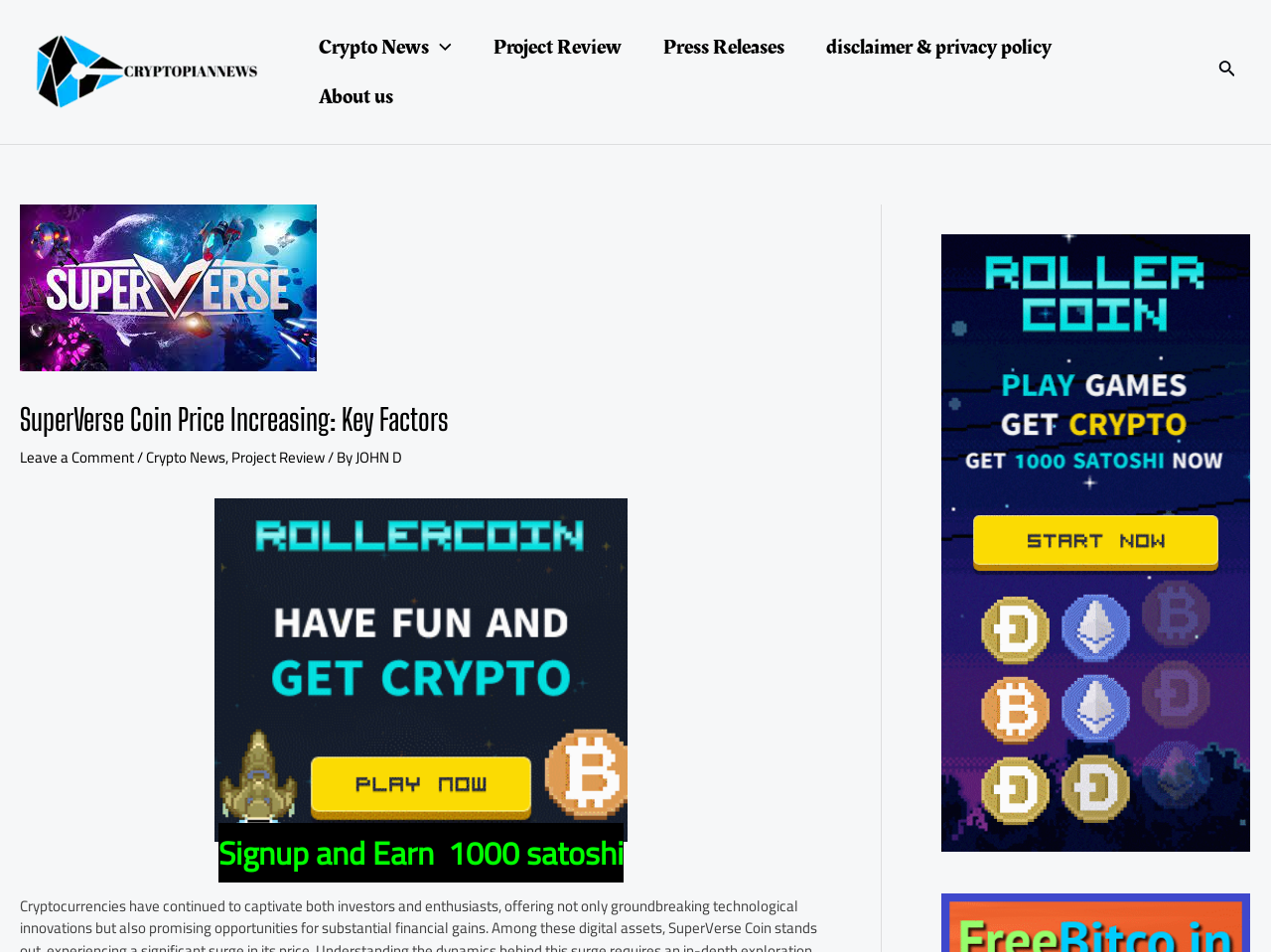Please provide a brief answer to the following inquiry using a single word or phrase:
What is the reward for signing up?

1000 satoshi